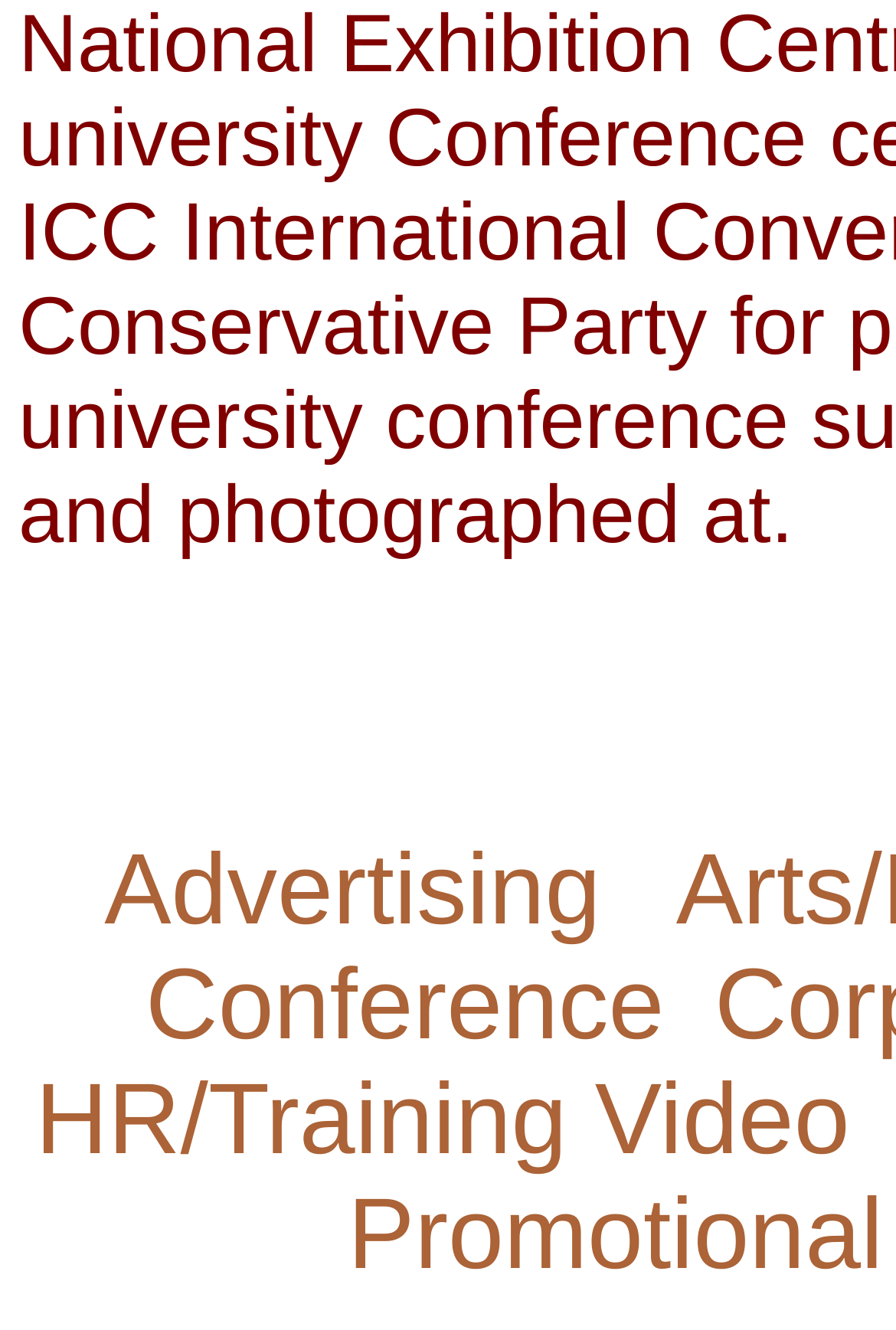What is the topic of the link located at the top-right corner of the webpage?
Look at the image and respond with a single word or a short phrase.

Arts